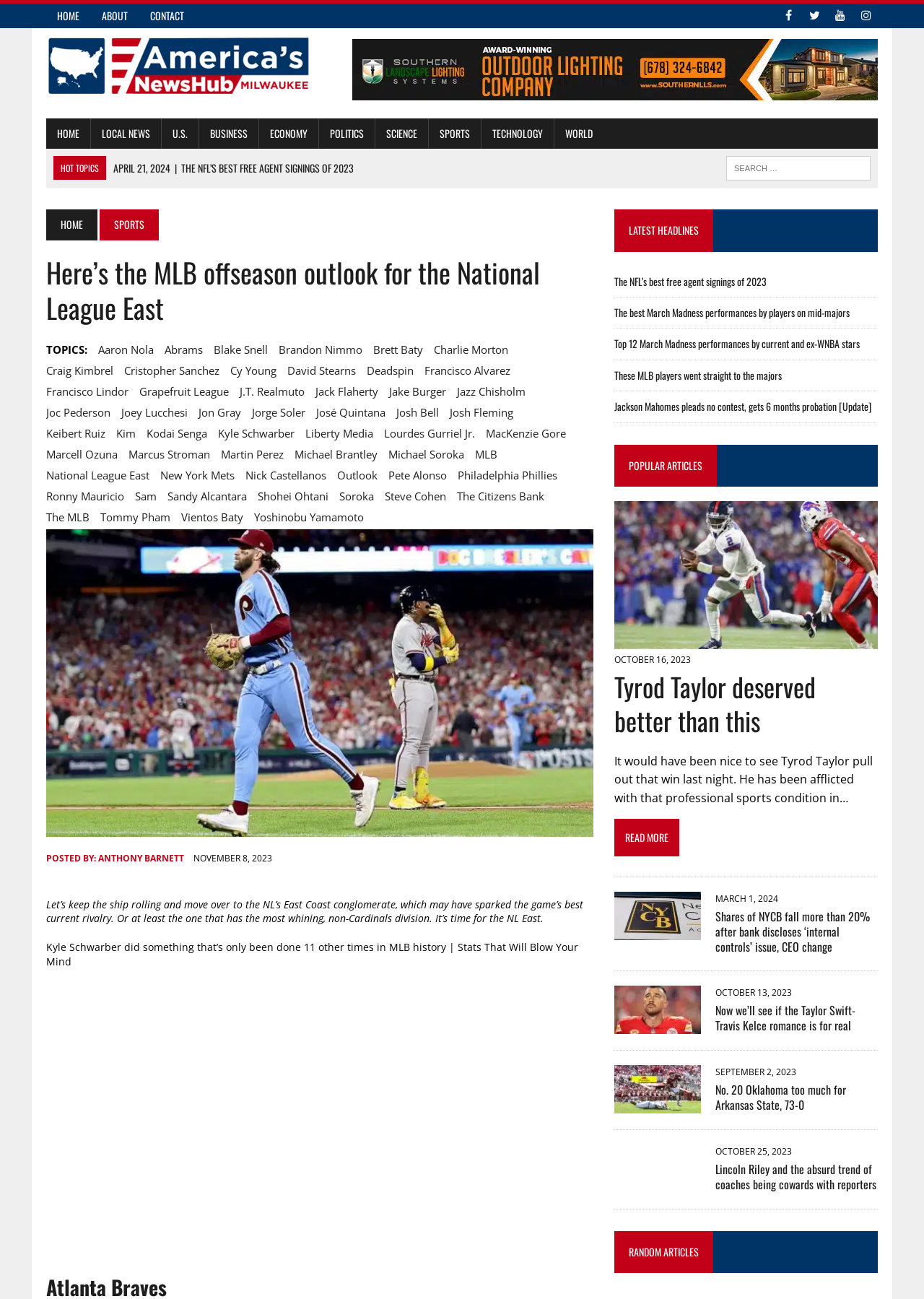Find the bounding box coordinates of the element to click in order to complete the given instruction: "Search for something in the search box."

[0.786, 0.12, 0.942, 0.139]